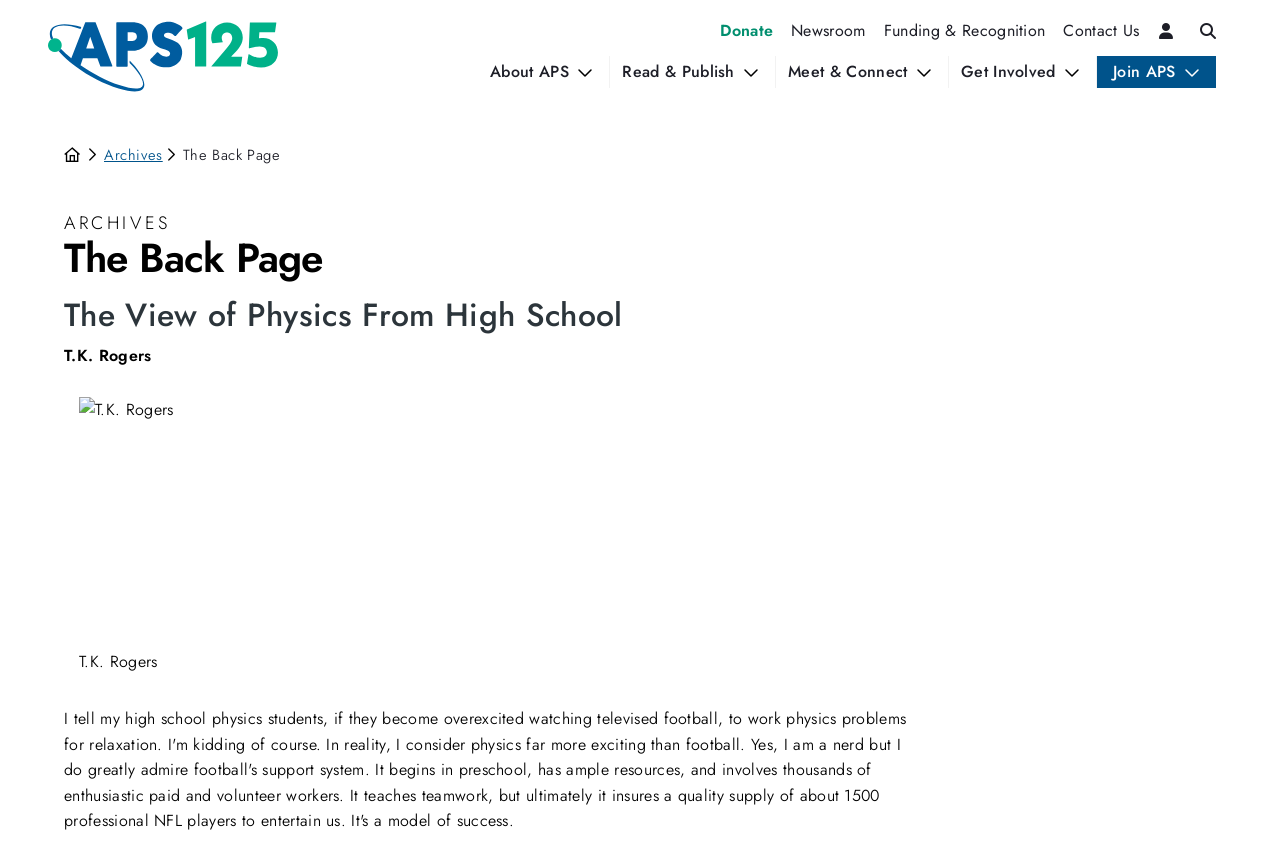Please determine the bounding box coordinates of the element to click on in order to accomplish the following task: "View About APS options". Ensure the coordinates are four float numbers ranging from 0 to 1, i.e., [left, top, right, bottom].

[0.38, 0.066, 0.47, 0.103]